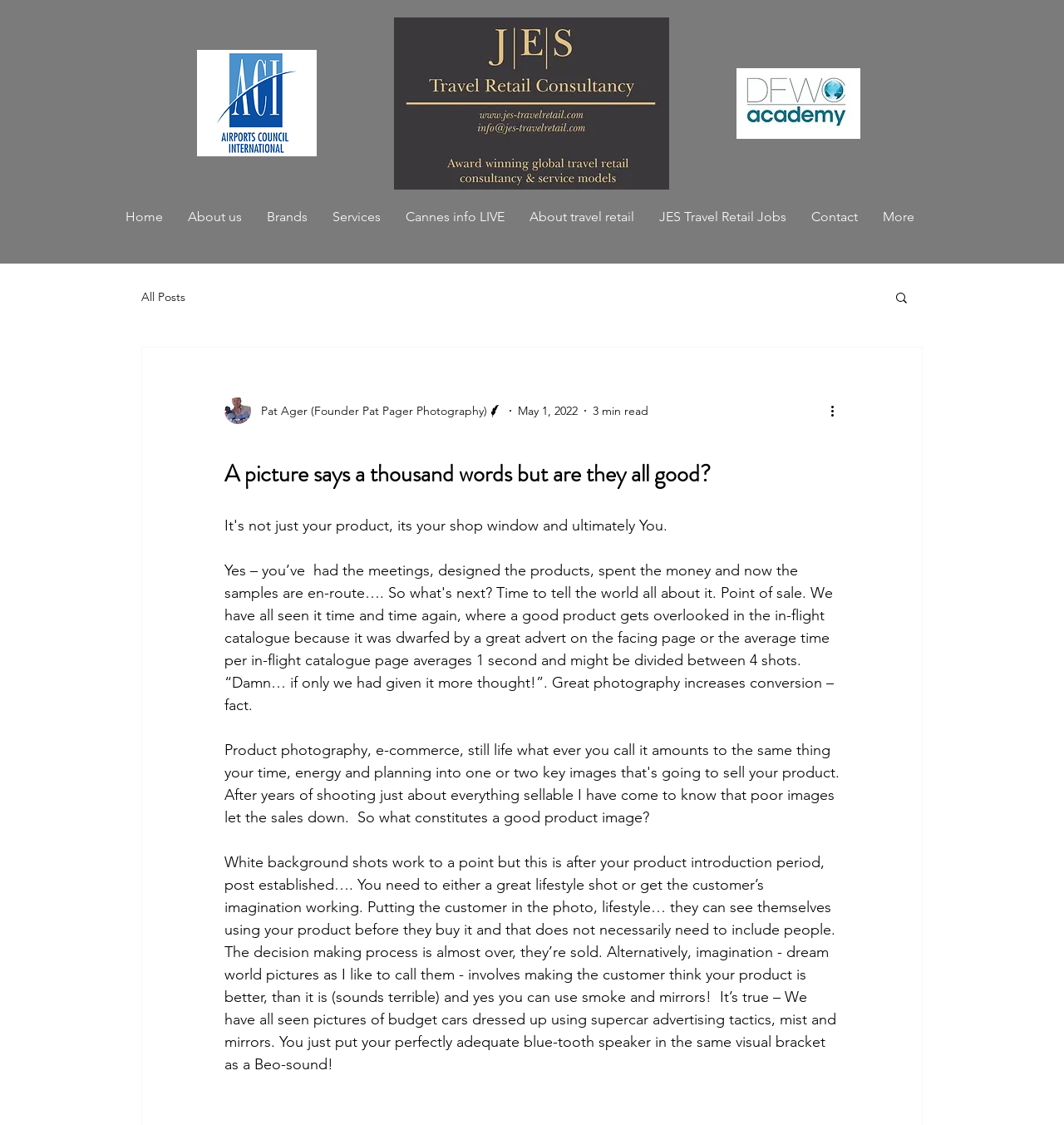What is the main topic of the blog post?
Answer the question in as much detail as possible.

The main topic of the blog post is product photography, as indicated by the title 'A picture says a thousand words but are they all good?' and the content of the post, which discusses the importance of good product photography in selling products.